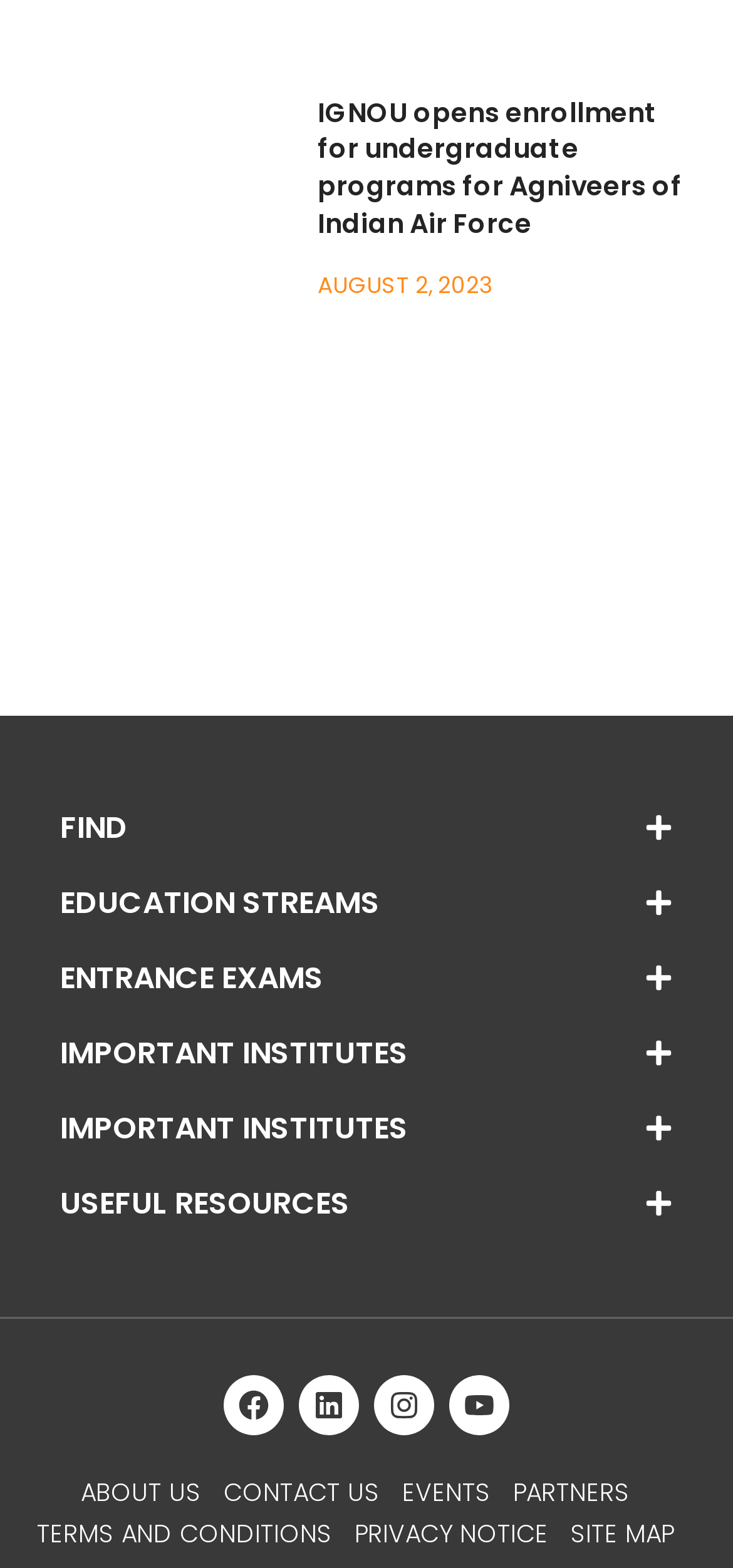Find the bounding box coordinates of the element to click in order to complete the given instruction: "Read the news about IGNOU opening enrollment for undergraduate programs for Agniveers of Indian Air Force."

[0.077, 0.061, 0.382, 0.246]